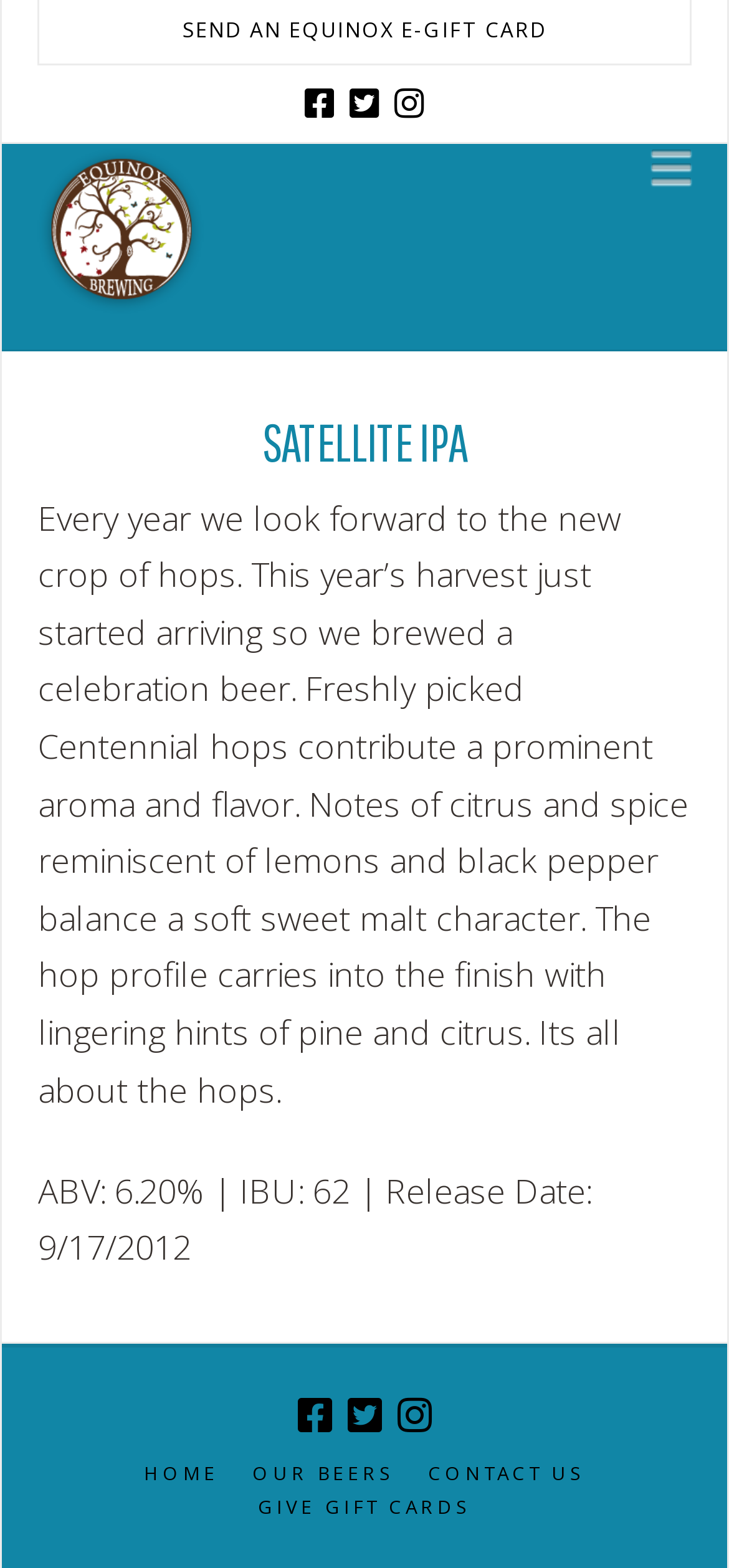Predict the bounding box coordinates of the area that should be clicked to accomplish the following instruction: "Open the navigation menu". The bounding box coordinates should consist of four float numbers between 0 and 1, i.e., [left, top, right, bottom].

[0.894, 0.092, 0.948, 0.12]